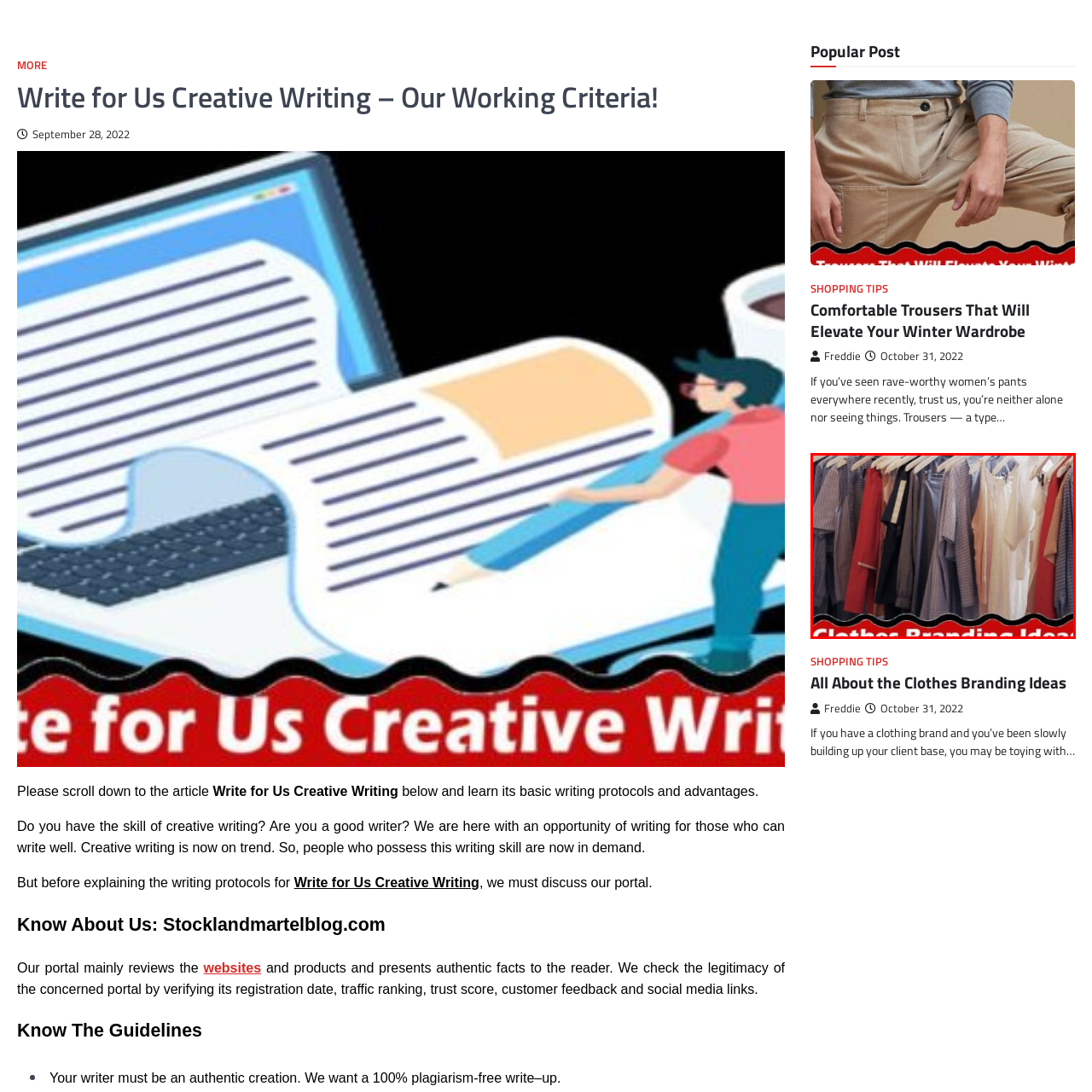Examine the red-bounded region in the image and describe it in detail.

The image showcases a neatly arranged display of various clothing items, hanging on hangers in a store or showroom. This vibrant collection features a mix of shirts in diverse colors and patterns, reflecting contemporary fashion trends. The visual composition emphasizes the theme of clothing branding, making it ideal for exploring ideas related to marketing and presentation strategies for apparel brands. The caption below the image reads "All About the Clothes Branding Ideas," indicating that the content is focused on insights and practical tips for brand development within the clothing industry.